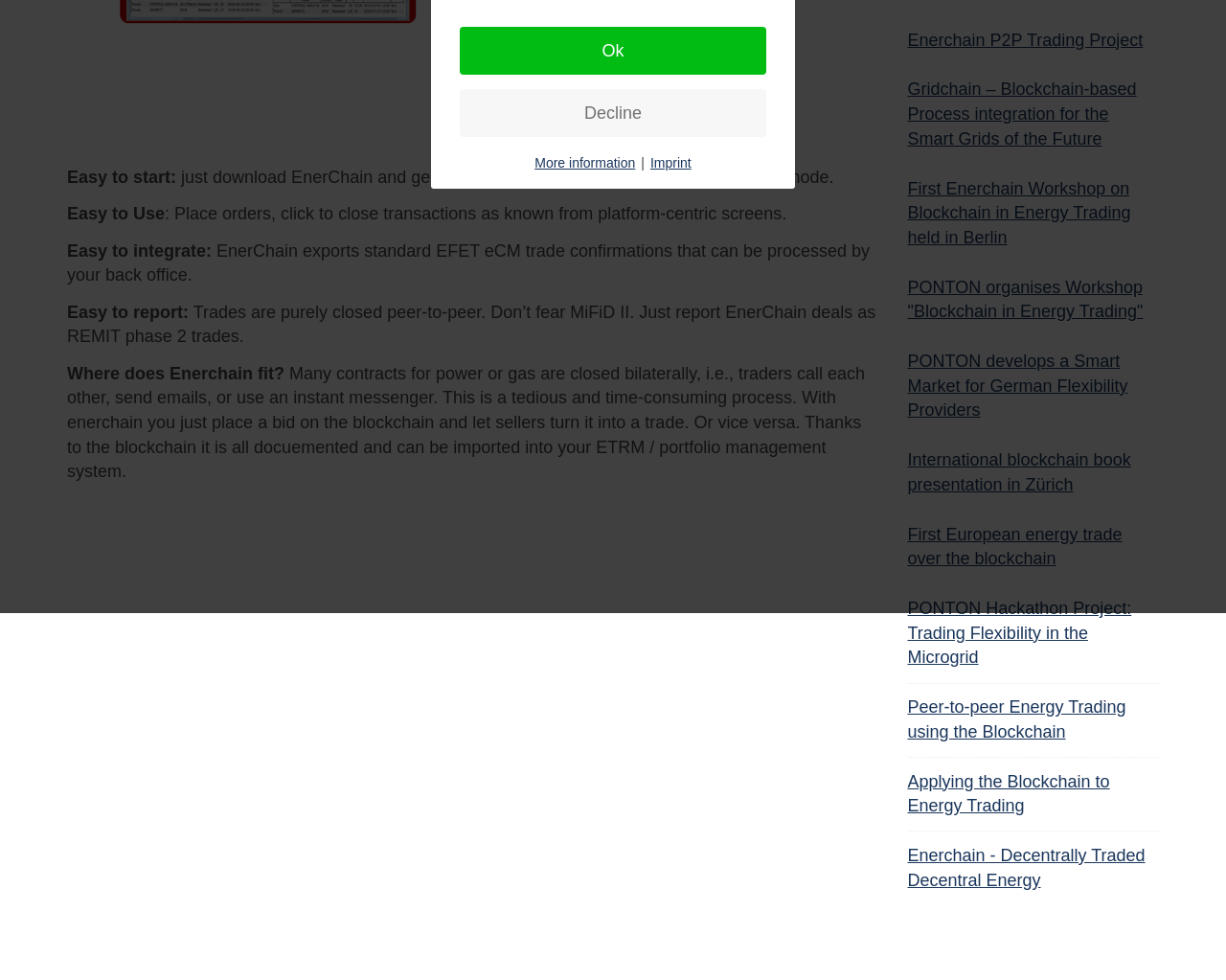Give the bounding box coordinates for the element described by: "Executive-Level Reporting".

None